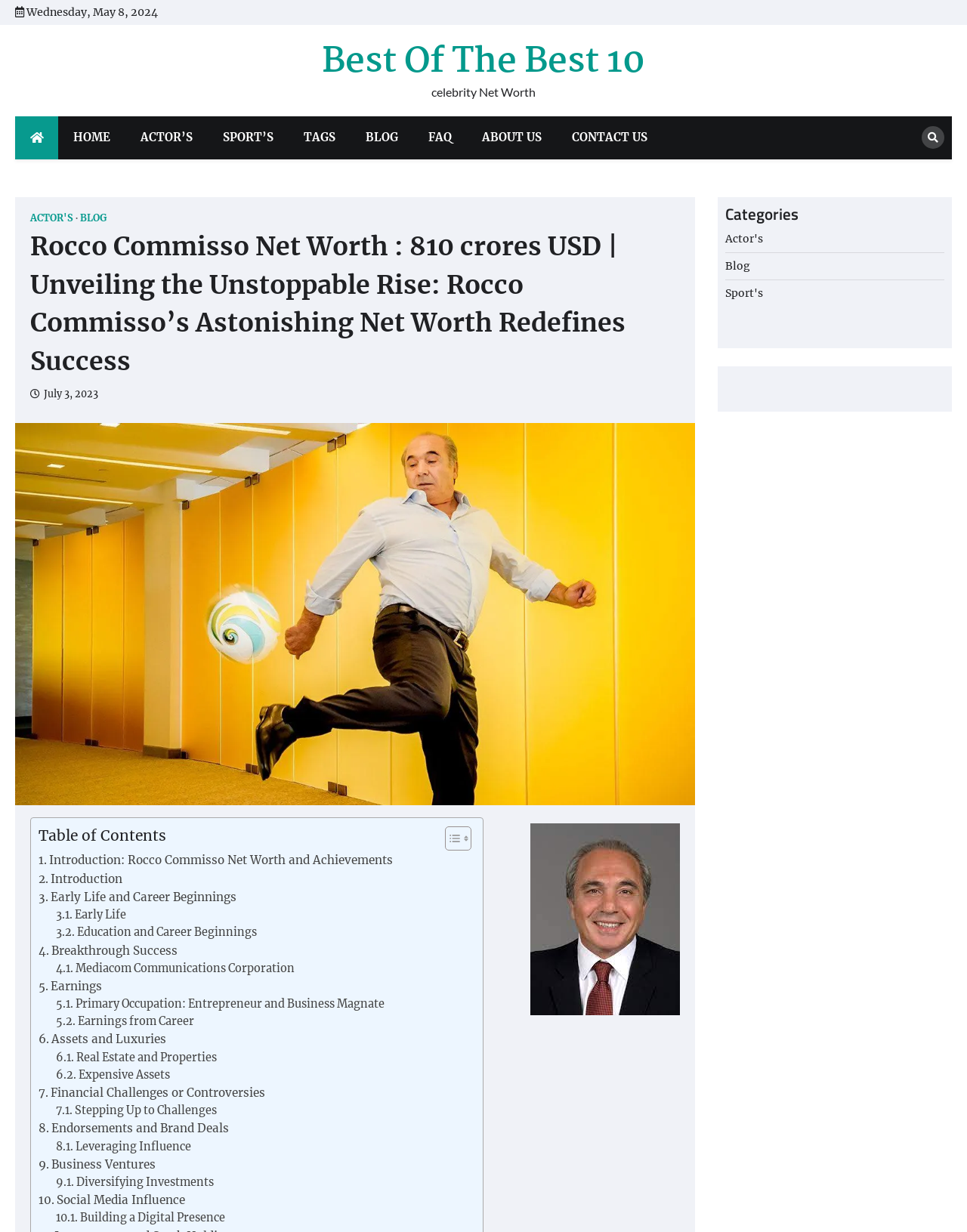Identify the primary heading of the webpage and provide its text.

Rocco Commisso Net Worth : 810 crores USD | Unveiling the Unstoppable Rise: Rocco Commisso’s Astonishing Net Worth Redefines Success